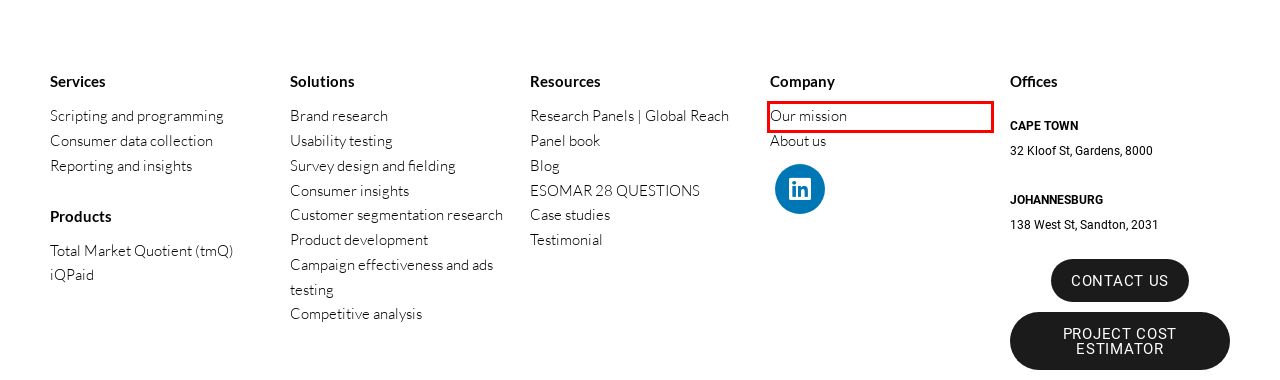Given a screenshot of a webpage with a red bounding box highlighting a UI element, choose the description that best corresponds to the new webpage after clicking the element within the red bounding box. Here are your options:
A. Testimonials - insiTEQ | Market Research Company
B. Consumer data collection - insiTEQ | Market Research Company
C. Brand research - insiTEQ | Market Research Company
D. iQPaid - insiTEQ | Market Research Company
E. Blog - insiTEQ | Market Research Company
F. Our mission - insiTEQ | Market Research Company
G. Case studies - insiTEQ | Market Research Company
H. SURVEY DESIGN AND FIELDING - insiTEQ | Market Research Company

F